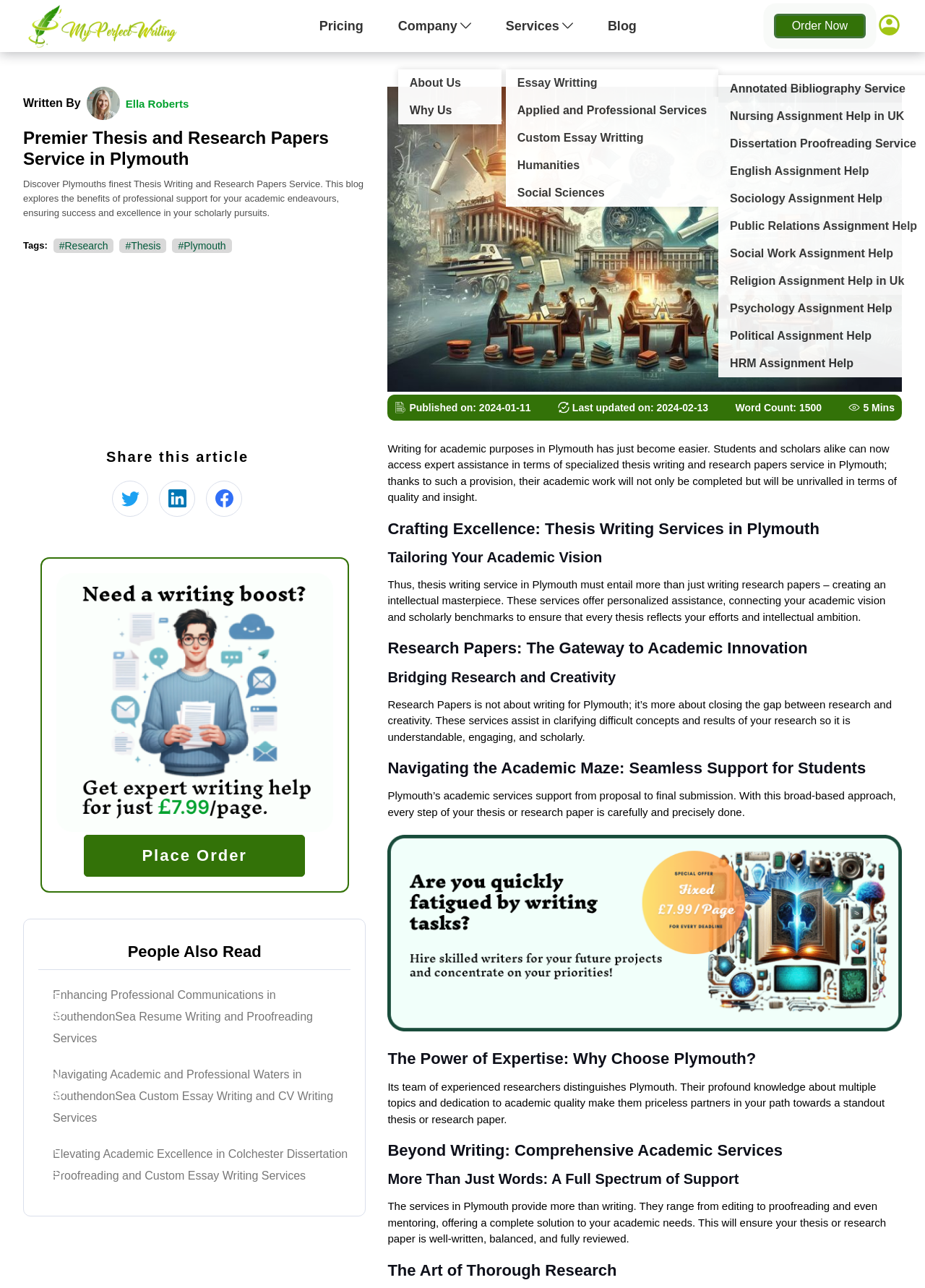Please find the main title text of this webpage.

Premier Thesis and Research Papers Service in Plymouth